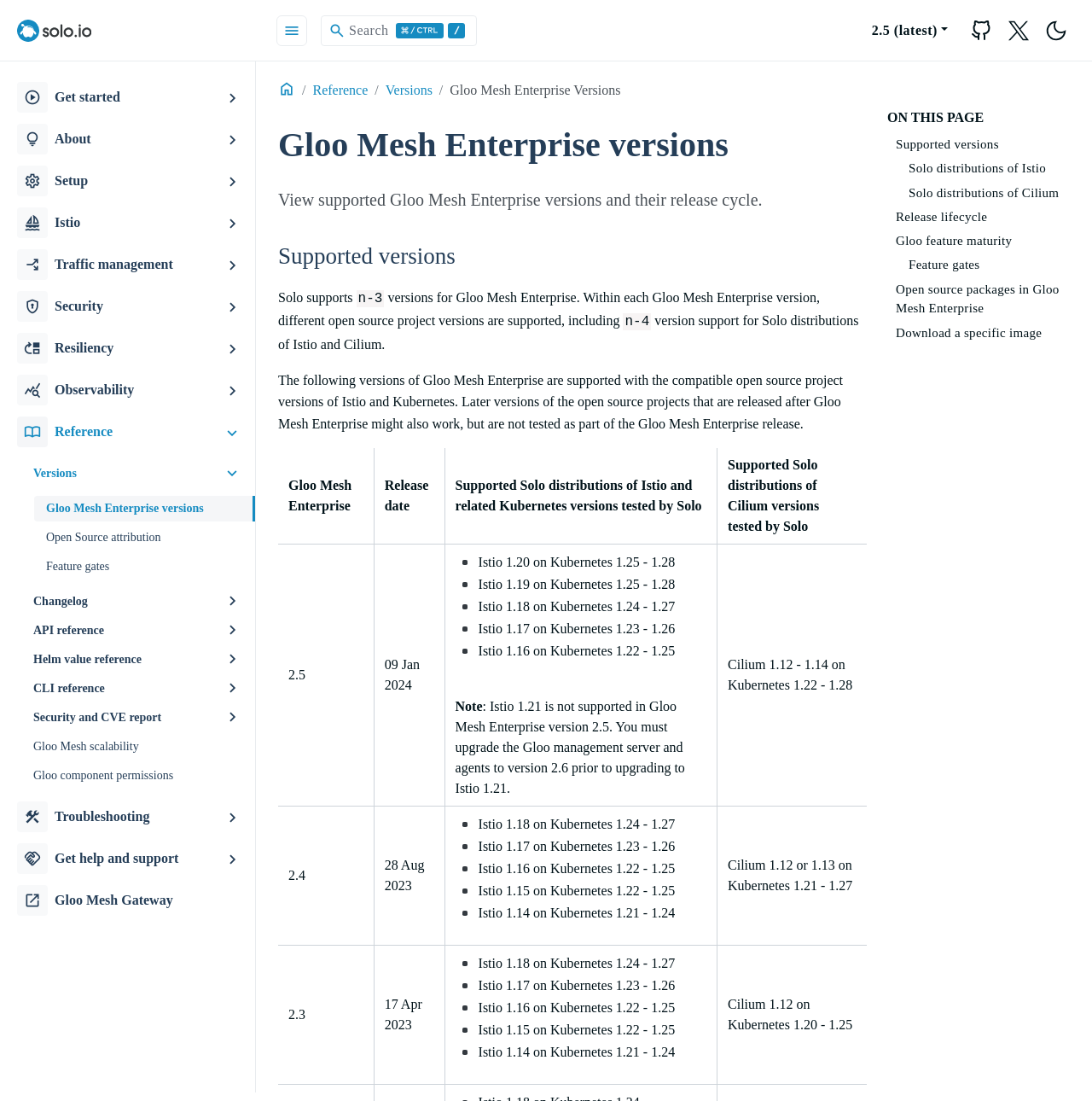Identify the coordinates of the bounding box for the element that must be clicked to accomplish the instruction: "Go to the GitHub page".

[0.884, 0.02, 0.912, 0.033]